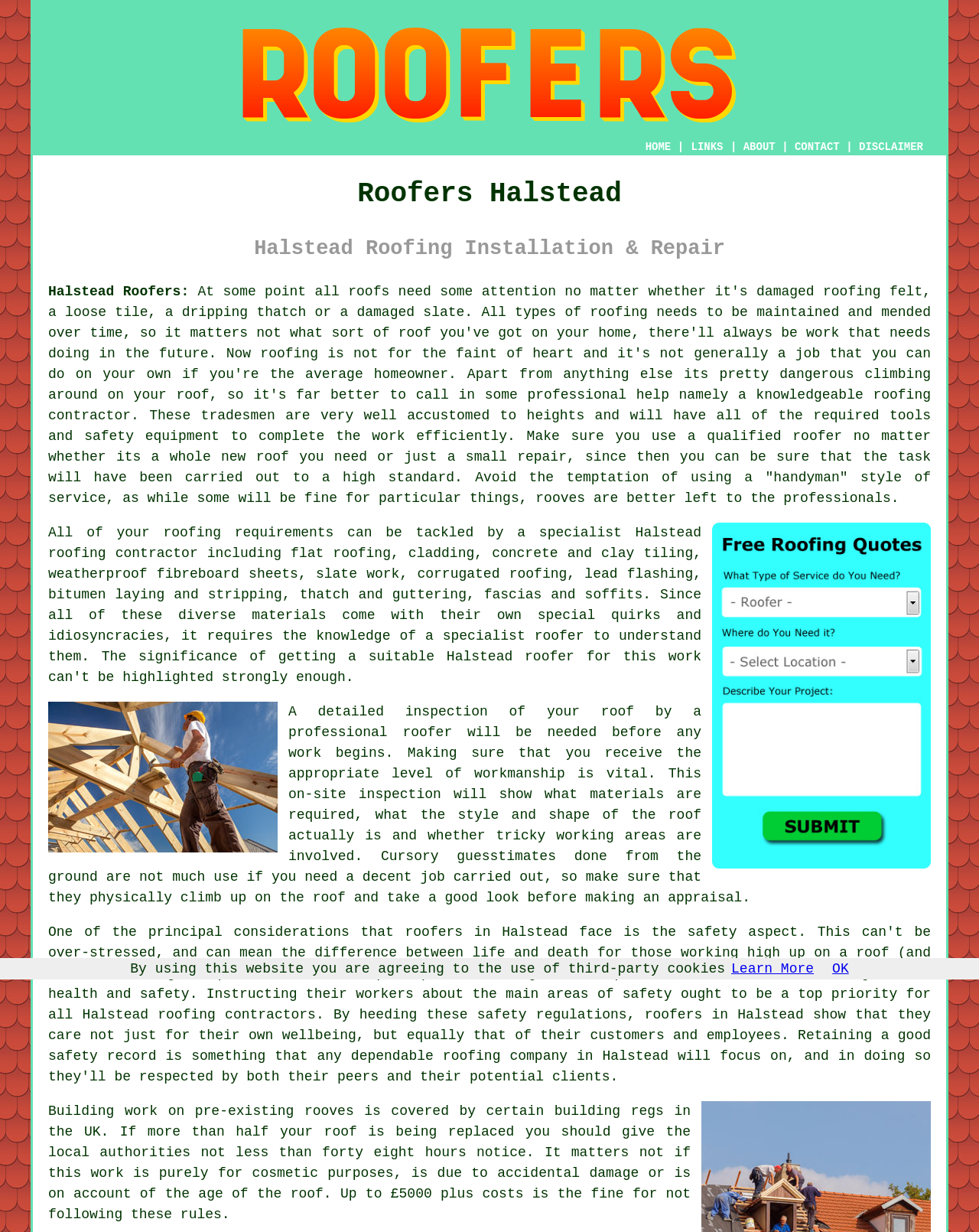Examine the screenshot and answer the question in as much detail as possible: What is the purpose of a detailed inspection of the roof?

The webpage content explains that a detailed inspection of the roof is necessary to determine what materials are required, what the style and shape of the roof actually is, and whether tricky working areas are involved, in order to provide an accurate appraisal and ensure proper workmanship.